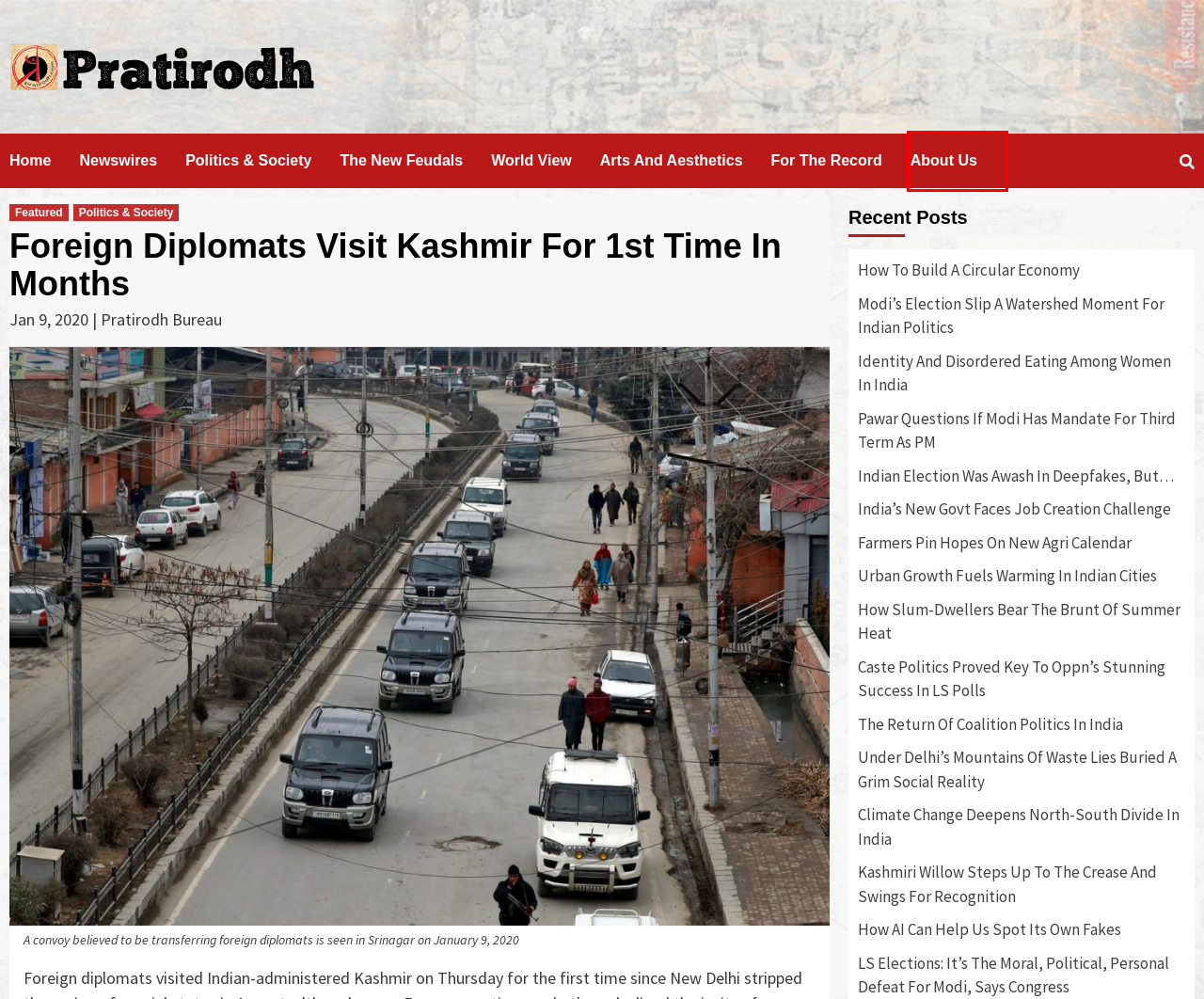Given a screenshot of a webpage with a red rectangle bounding box around a UI element, select the best matching webpage description for the new webpage that appears after clicking the highlighted element. The candidate descriptions are:
A. Identity And Disordered Eating Among Women In India
B. Kashmiri Willow Steps Up To The Crease And Swings For Recognition
C. Farmers Pin Hopes On New Agri Calendar
D. Categories
E. Indian Election Was Awash In Deepfakes, But...
F. Climate Change Deepens North-South Divide In India
G. About Us - Hindi News, हिंदी समाचार, Samachar, Breaking News, Latest Khabar - Pratirodh
H. Caste Politics Proved Key To Oppn's Stunning Success In LS Polls

G